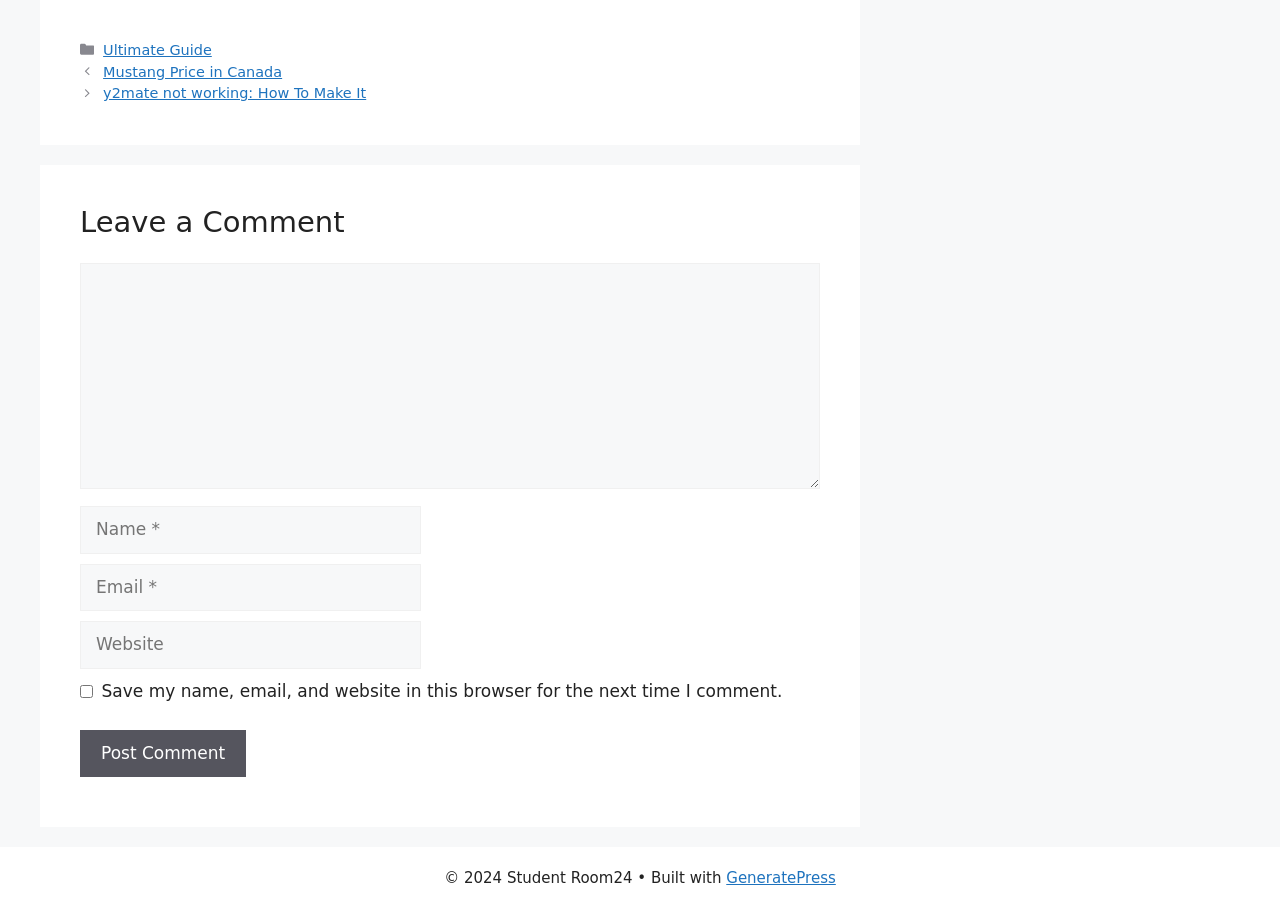Answer the following query with a single word or phrase:
What is required to post a comment?

Name, Email, Comment